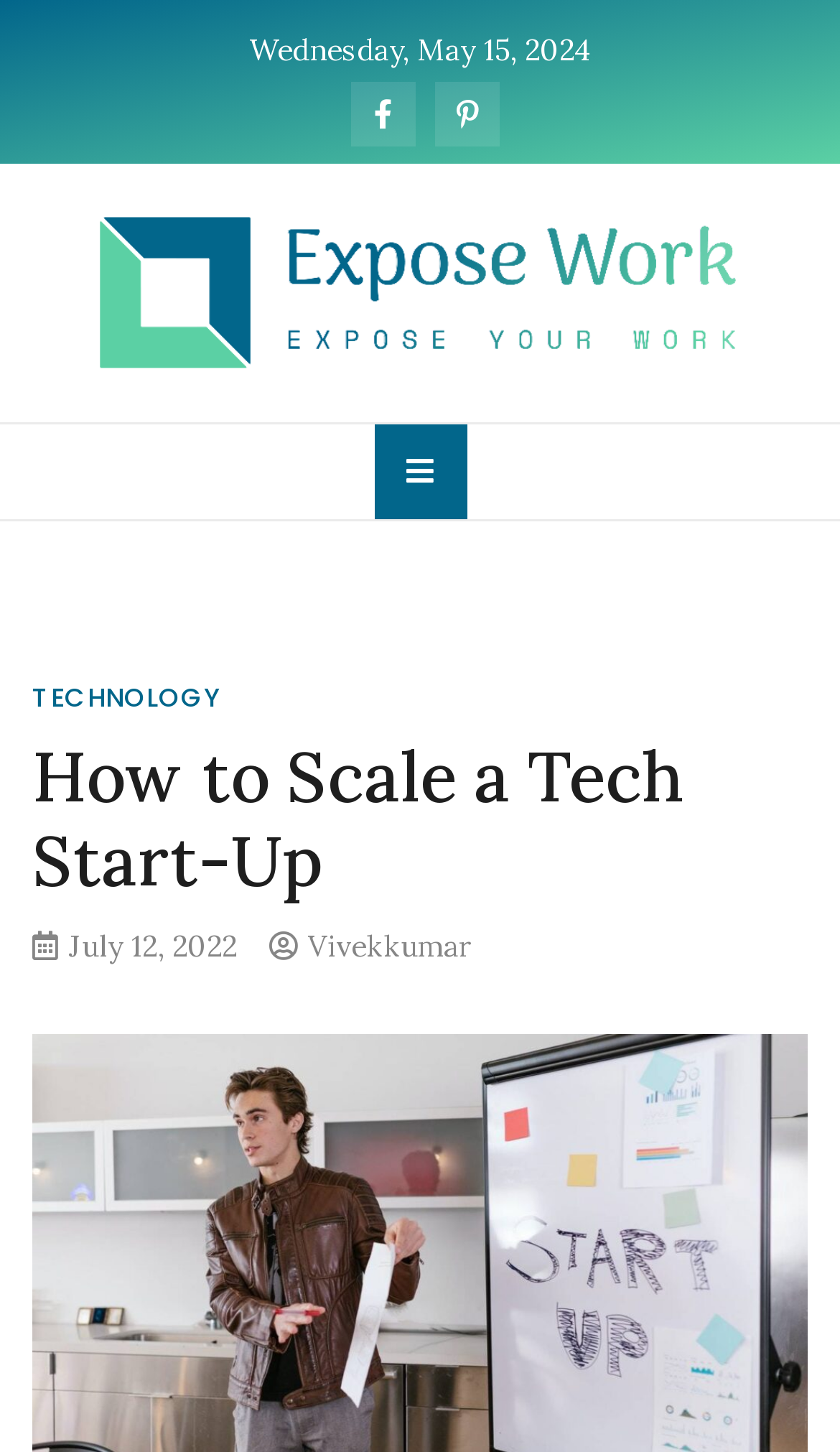Please identify and generate the text content of the webpage's main heading.

How to Scale a Tech Start-Up